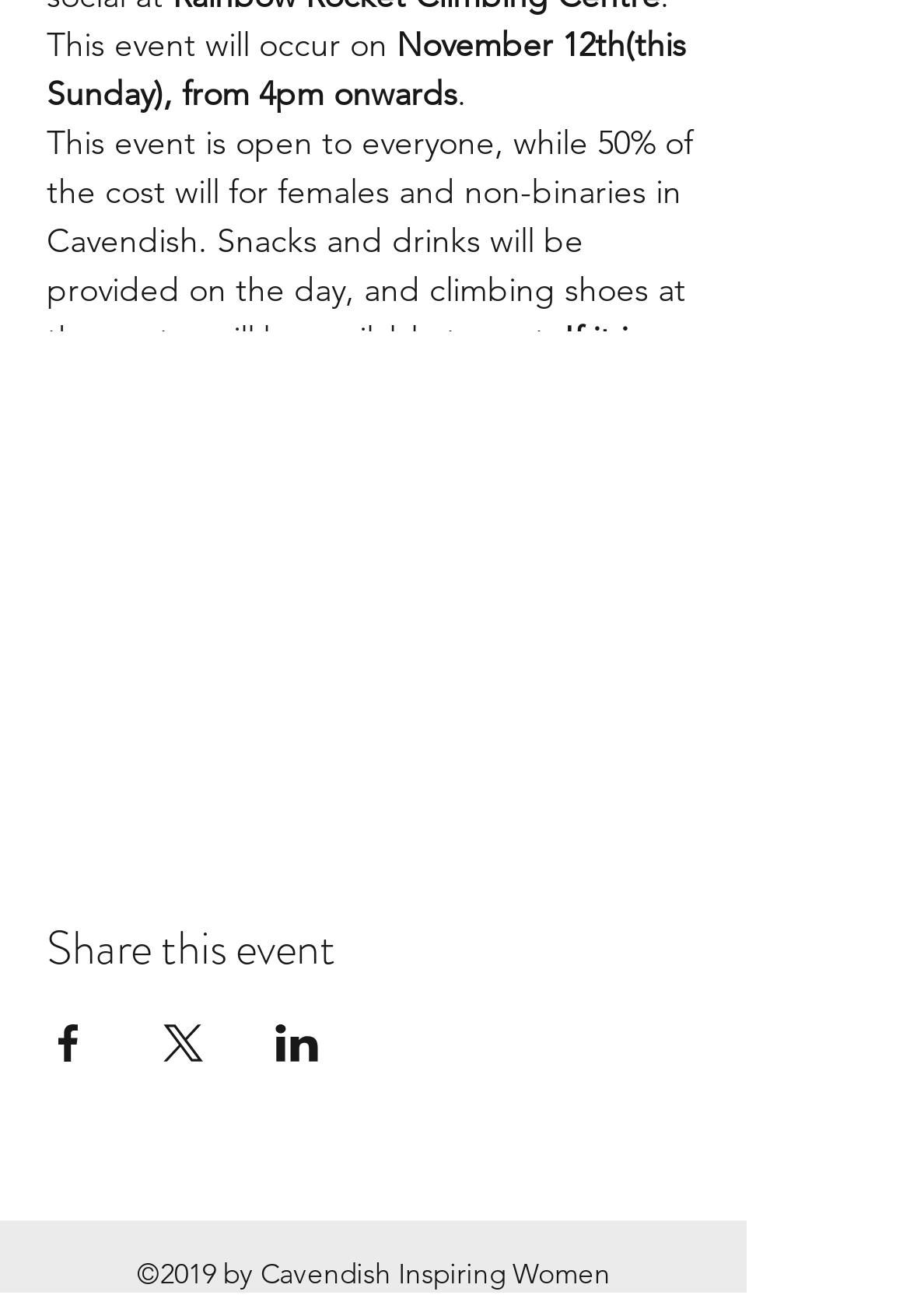Based on the visual content of the image, answer the question thoroughly: What is required for first-time visitors to Rainbow Rocket?

According to the StaticText element, if it is your first time being to Rainbow Rocket, you need to watch the safety video and complete the registration form via the link provided.